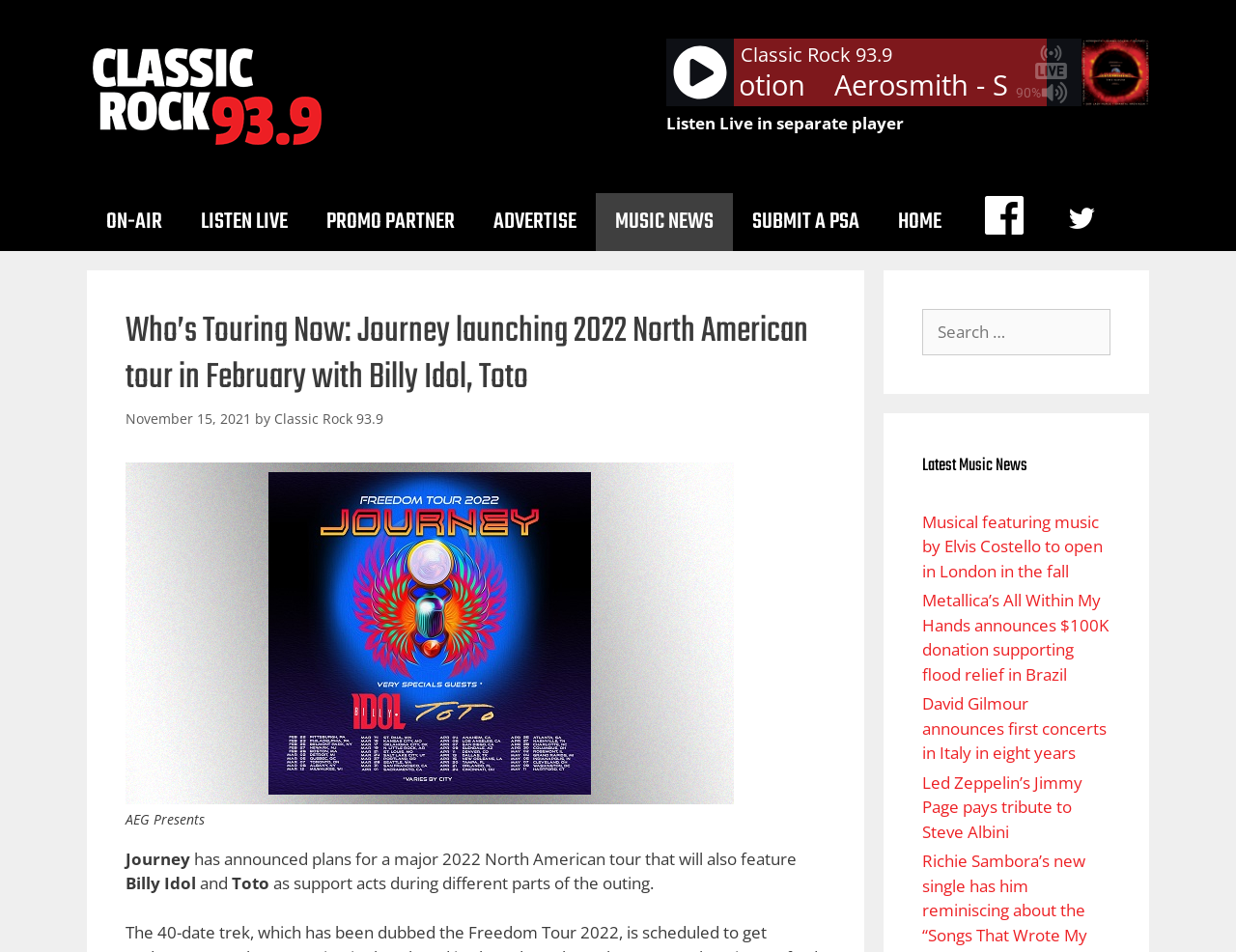Point out the bounding box coordinates of the section to click in order to follow this instruction: "Click on the 'Listen Live in separate player' link".

[0.539, 0.118, 0.731, 0.141]